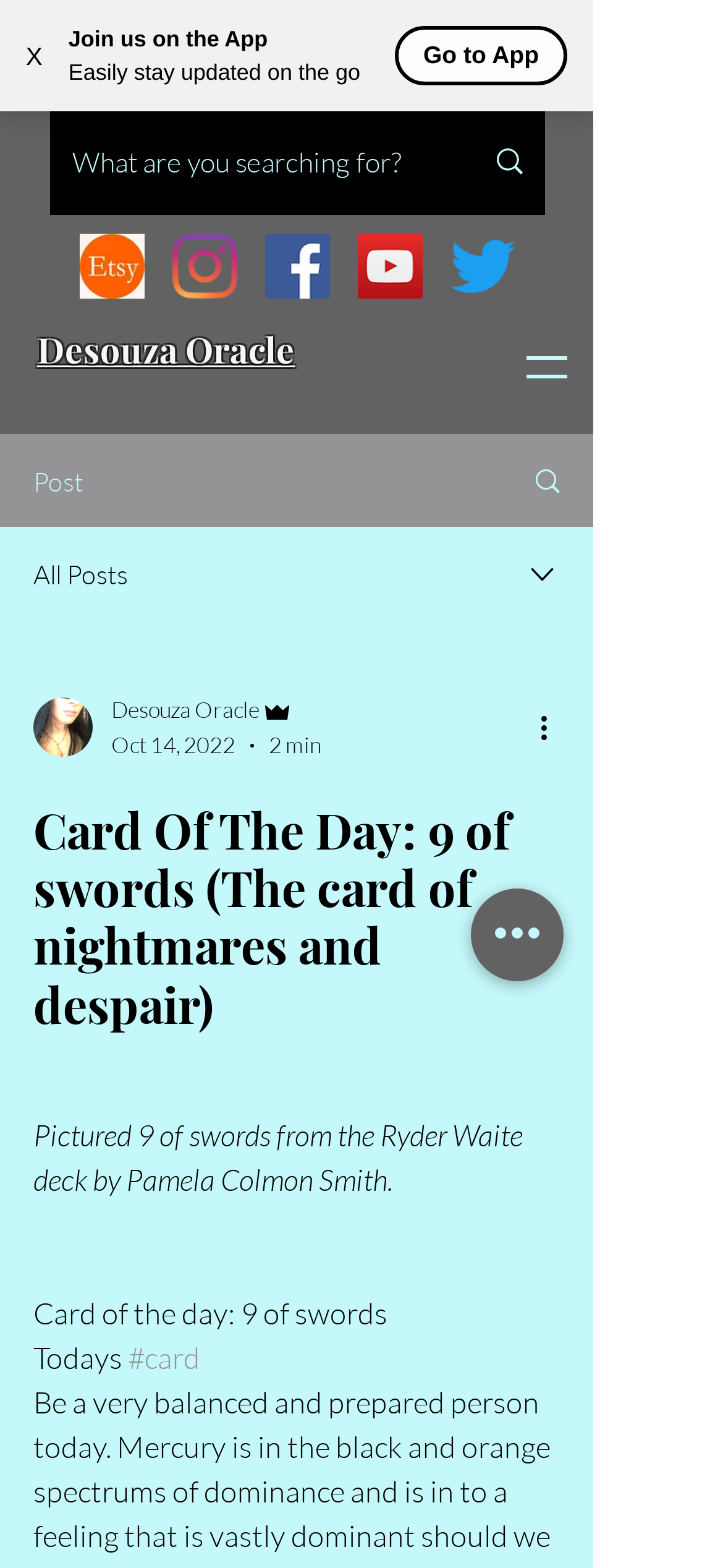Kindly determine the bounding box coordinates of the area that needs to be clicked to fulfill this instruction: "Close the current window".

[0.0, 0.01, 0.095, 0.061]